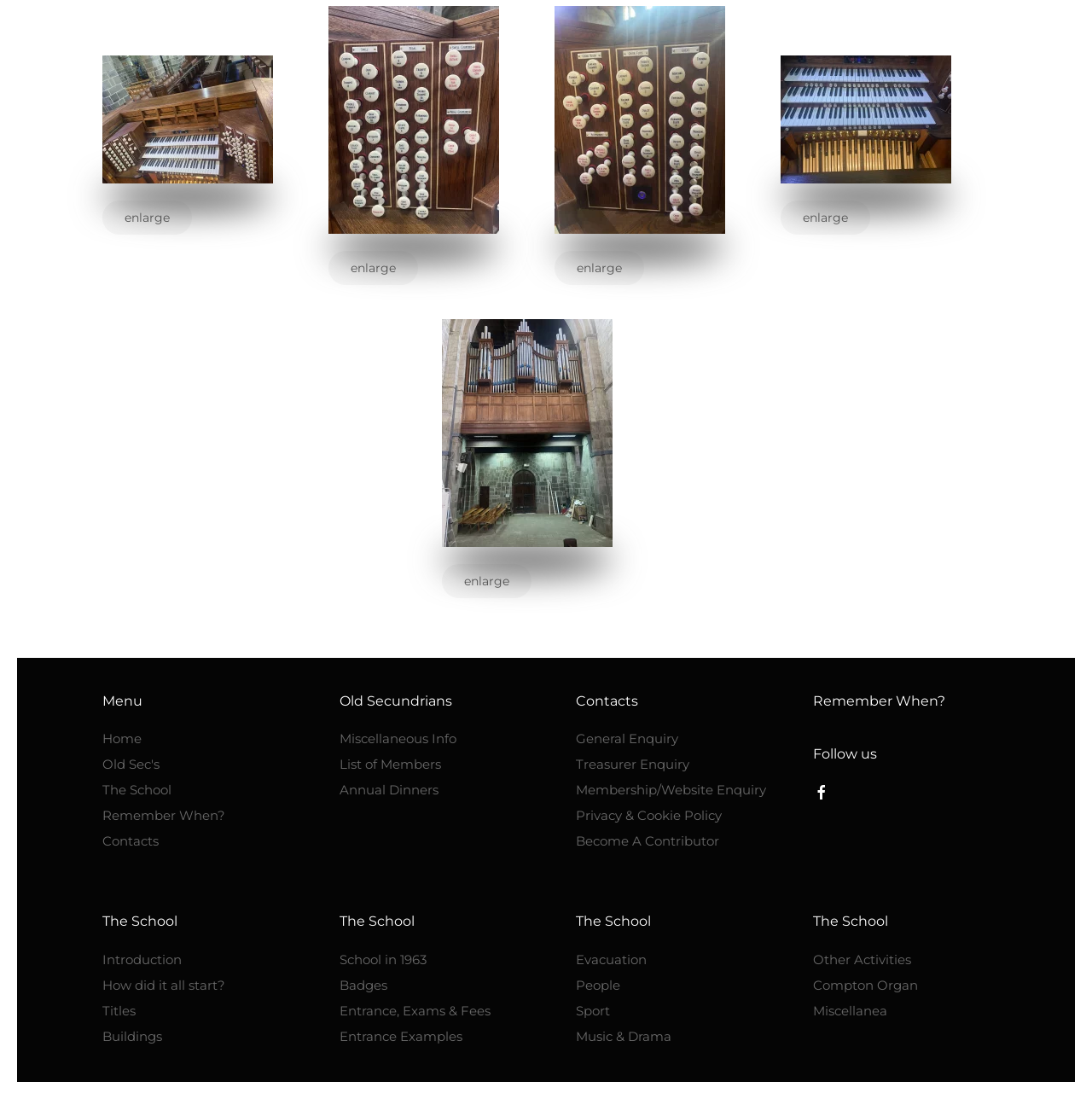What is the purpose of the 'Contacts' section?
Please respond to the question with a detailed and informative answer.

The 'Contacts' section has links such as 'General Enquiry', 'Treasurer Enquiry', etc. which suggests that this section is used to provide contact information for various purposes, such as general enquiries, treasurer enquiries, etc.